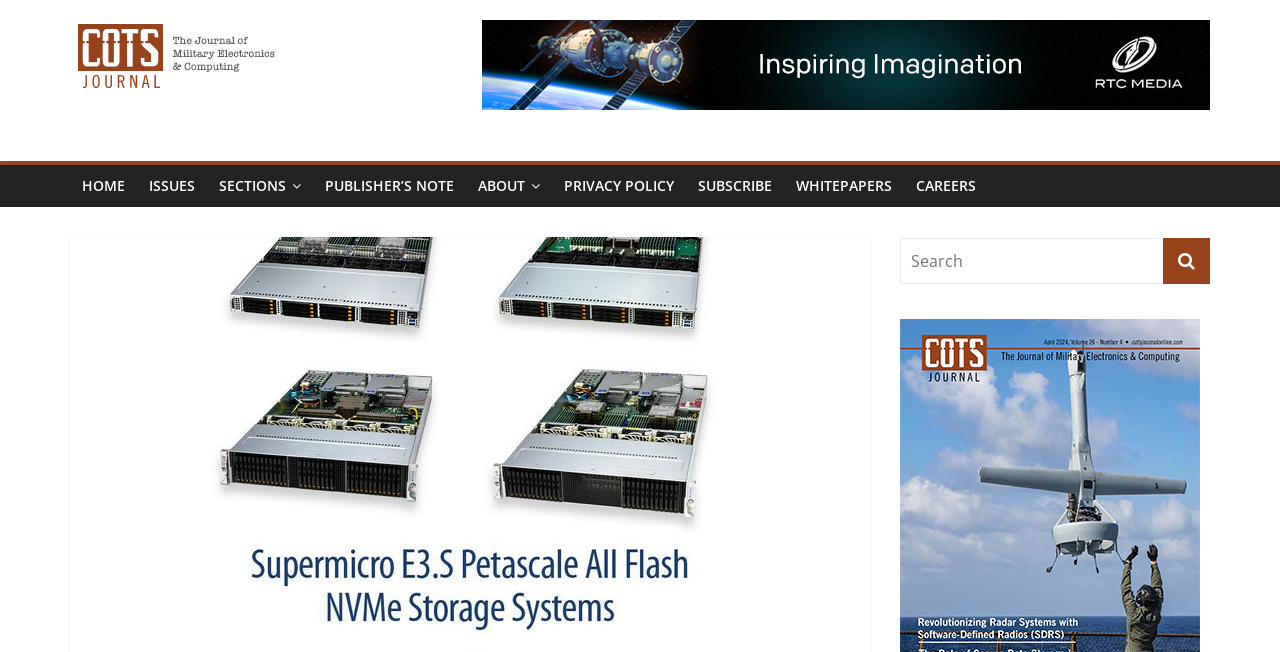How many main sections are available on the webpage?
Analyze the image and deliver a detailed answer to the question.

The main sections can be found on the top navigation bar, which includes 'HOME', 'ISSUES', 'SECTIONS', 'PUBLISHER’S NOTE', 'ABOUT', 'PRIVACY POLICY', 'SUBSCRIBE', and 'WHITEPAPERS'. There are 8 main sections in total.